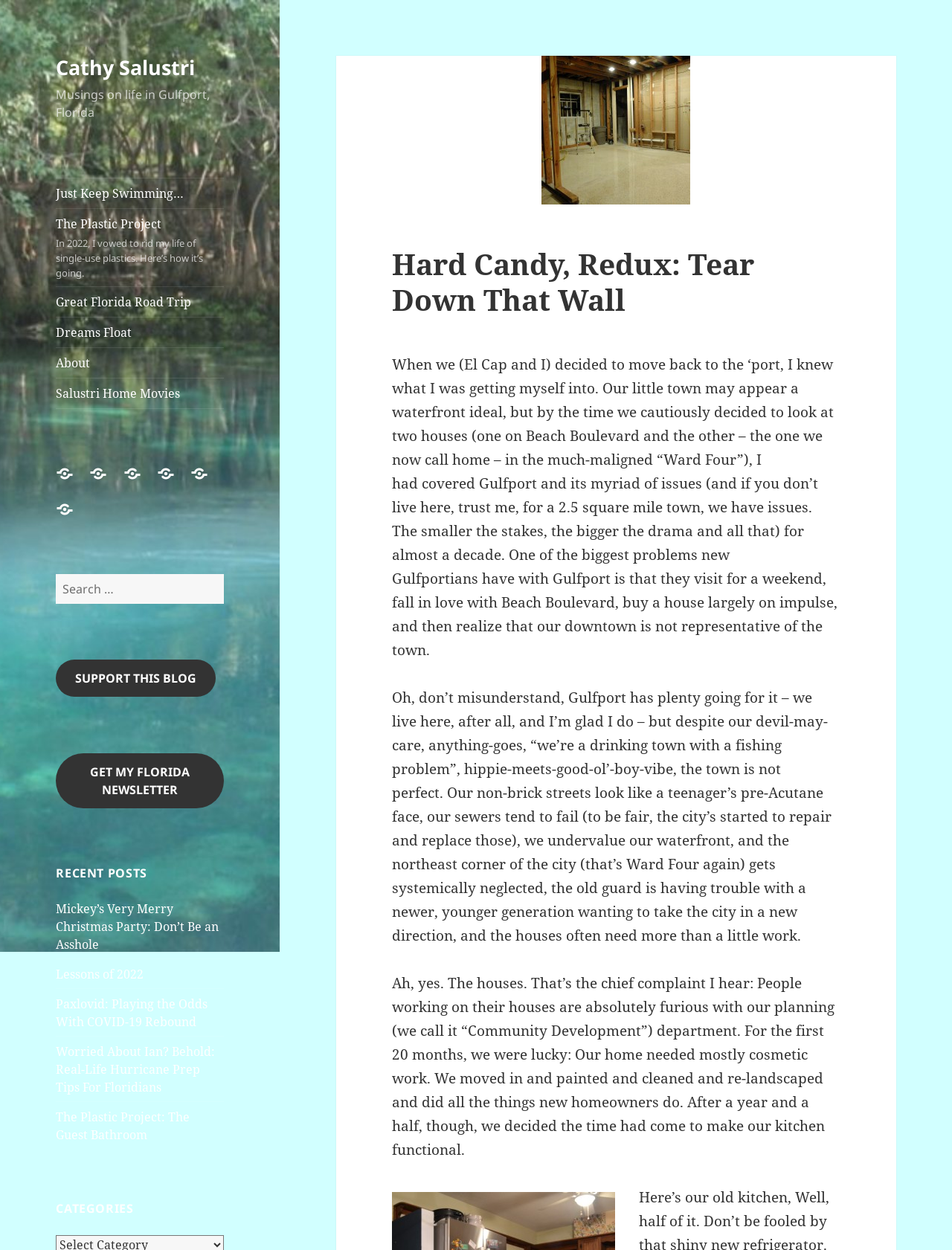Locate the bounding box of the UI element described by: "Dreams Float" in the given webpage screenshot.

[0.059, 0.254, 0.235, 0.278]